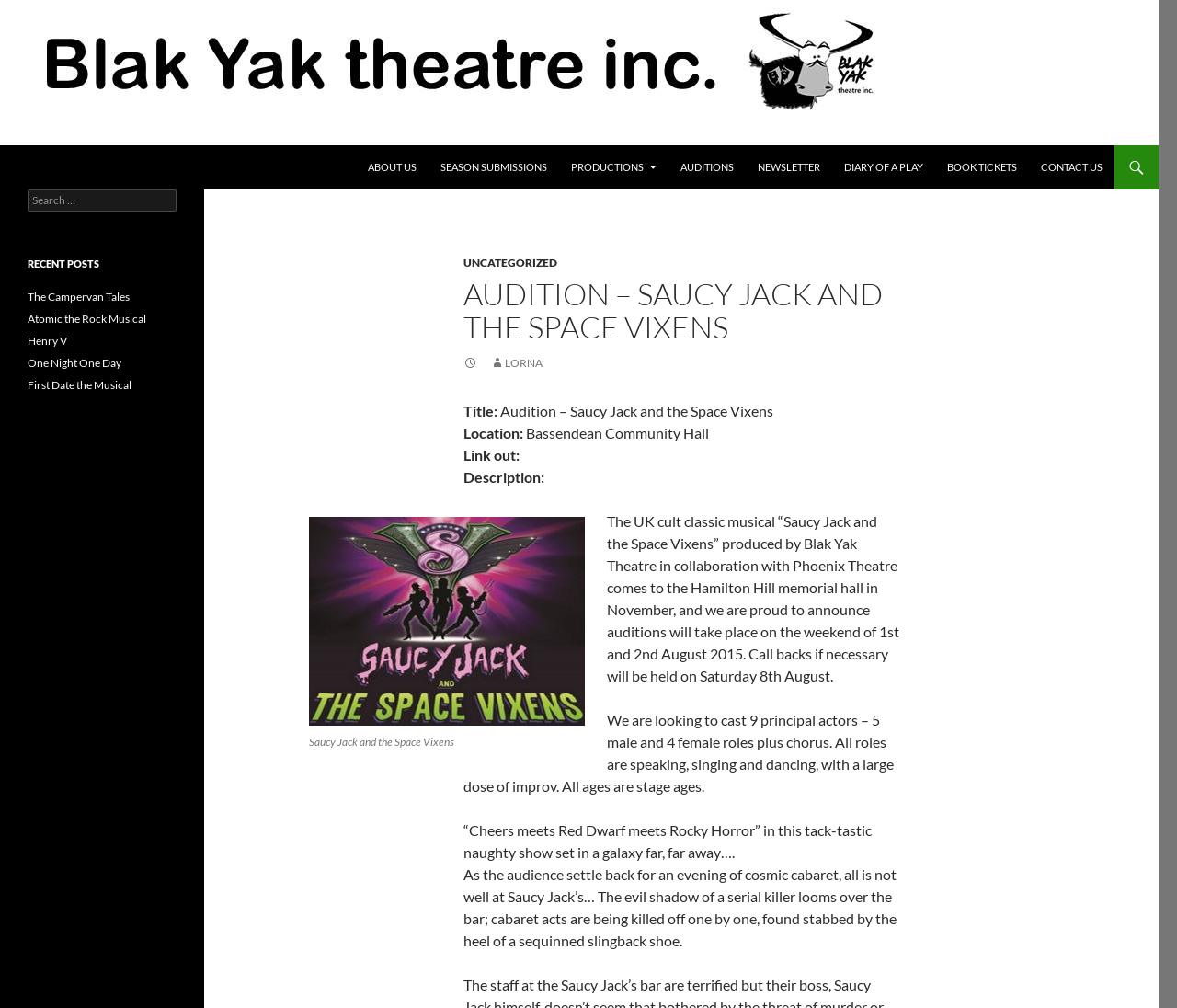Where is the audition taking place?
Please provide a single word or phrase as your answer based on the image.

Bassendean Community Hall